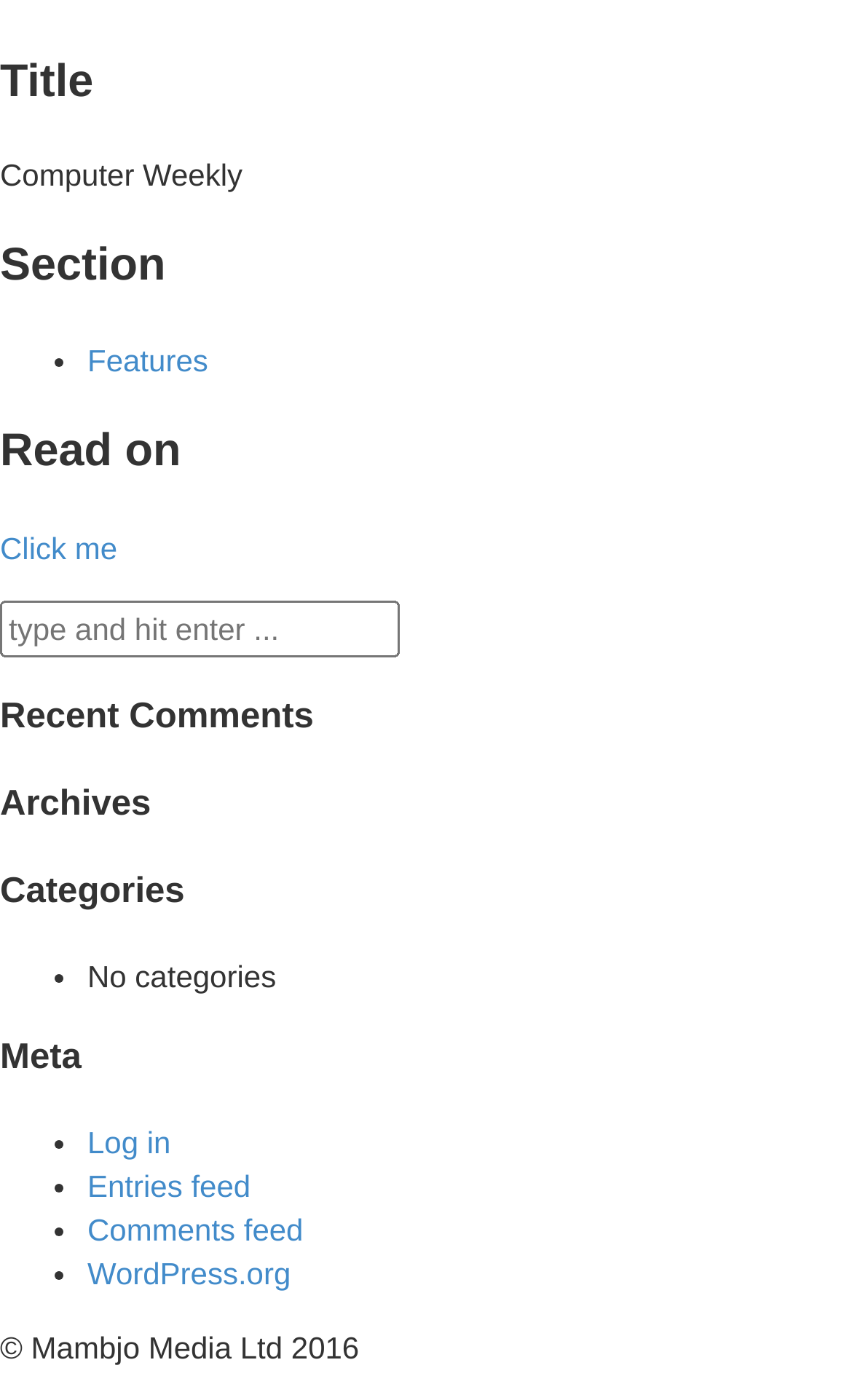What is the purpose of the textbox? Observe the screenshot and provide a one-word or short phrase answer.

Search for: